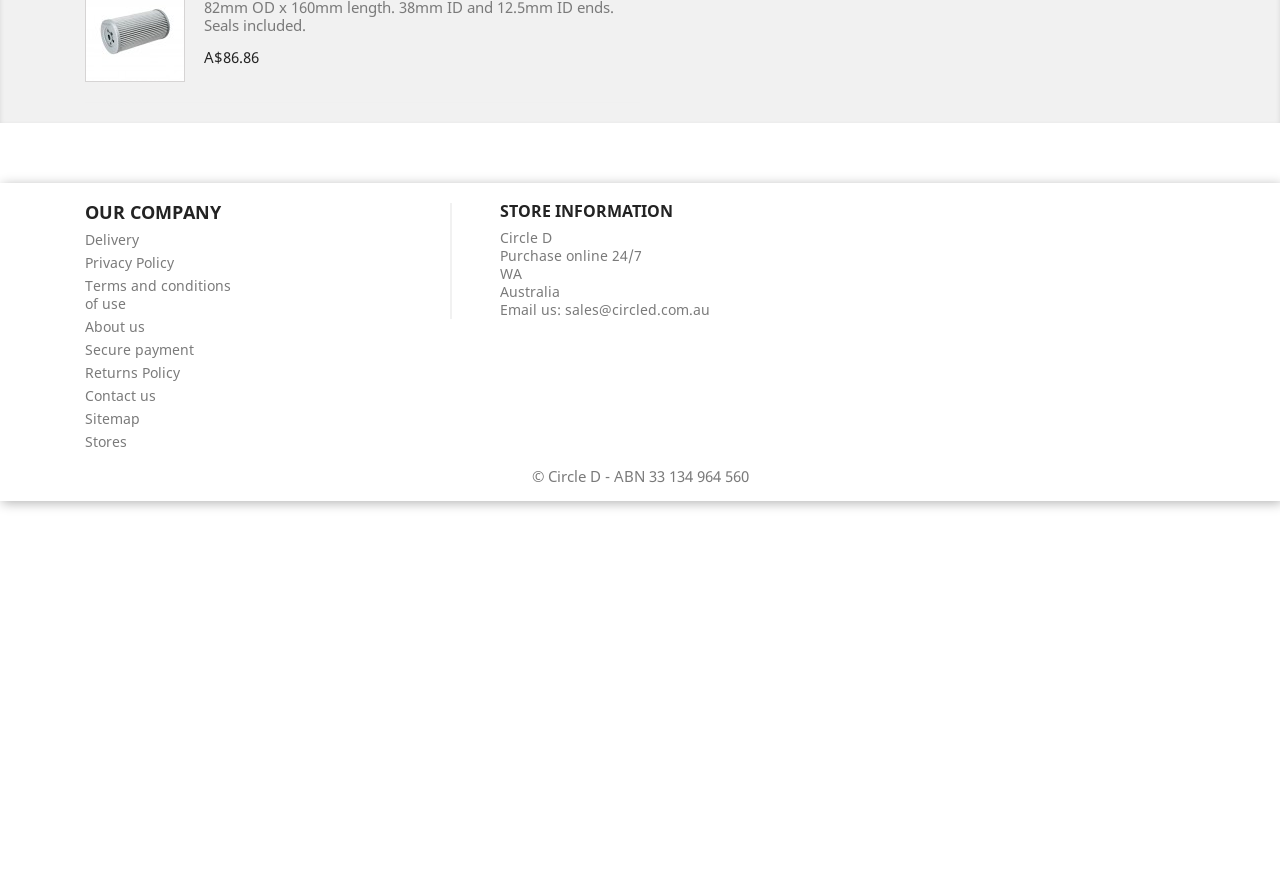Kindly determine the bounding box coordinates for the area that needs to be clicked to execute this instruction: "View delivery information".

[0.066, 0.264, 0.109, 0.286]